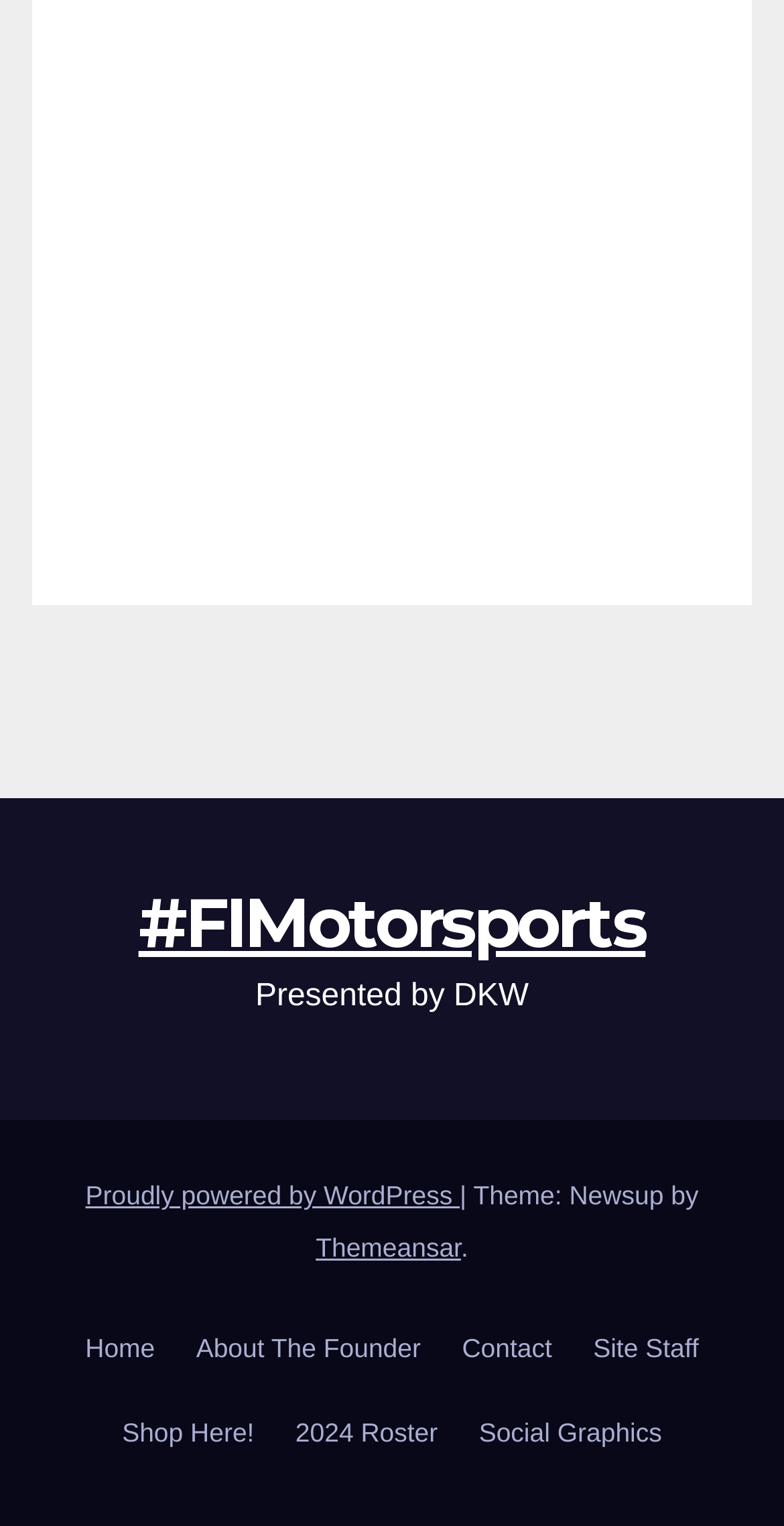Please identify the bounding box coordinates of the area I need to click to accomplish the following instruction: "Shop online".

[0.135, 0.912, 0.345, 0.967]